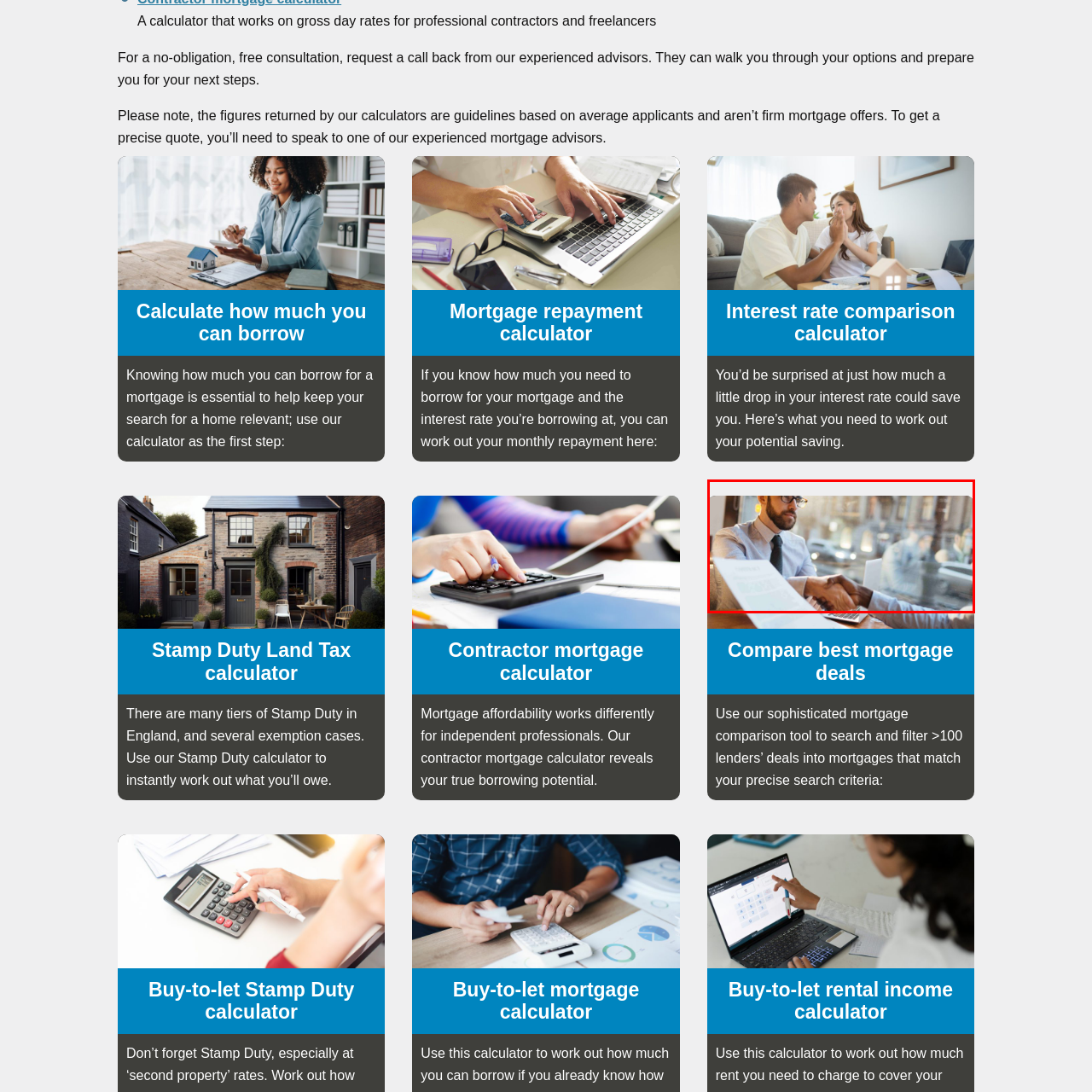Focus on the image marked by the red bounding box and offer an in-depth answer to the subsequent question based on the visual content: What is the setting of the scene?

The blurred urban elements in the backdrop of the image hint at a business environment, which is consistent with the professional attire of the individual and the documents on the table, suggesting a setting related to financial consultations or mortgage deals.